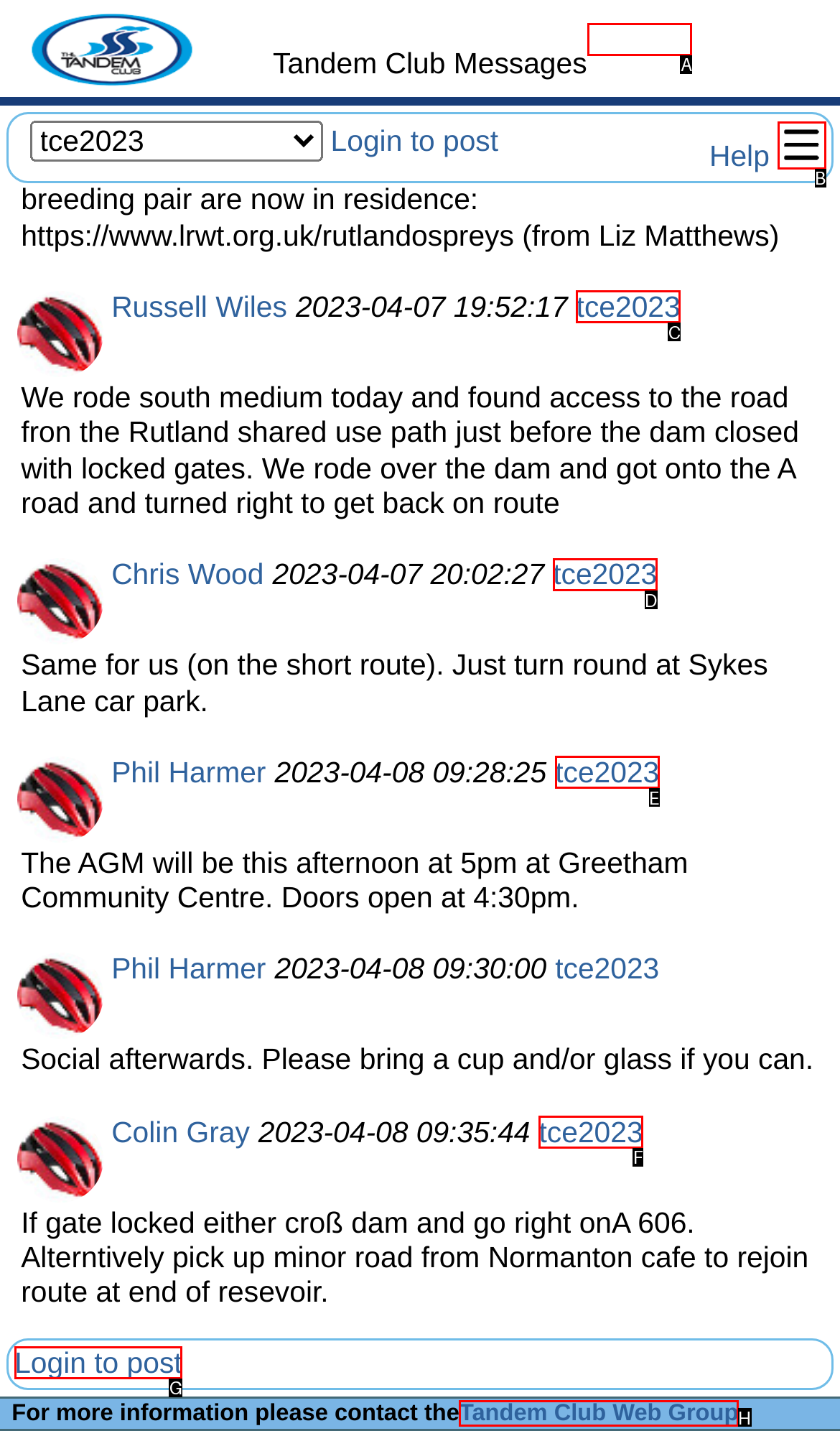Choose the letter of the option you need to click to Open the Preferences menu. Answer with the letter only.

B